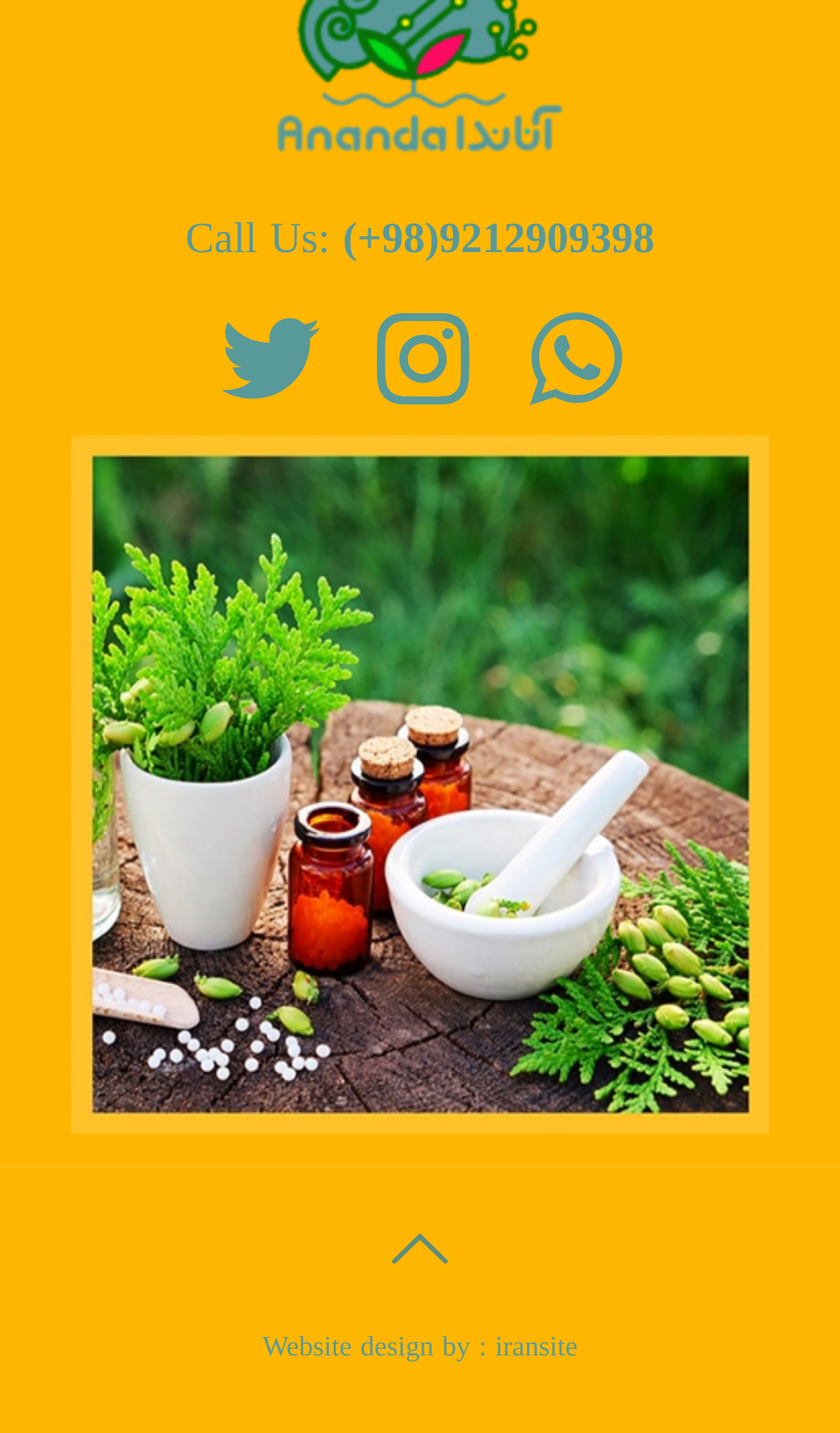Respond to the following query with just one word or a short phrase: 
How many elements are there at the top?

4